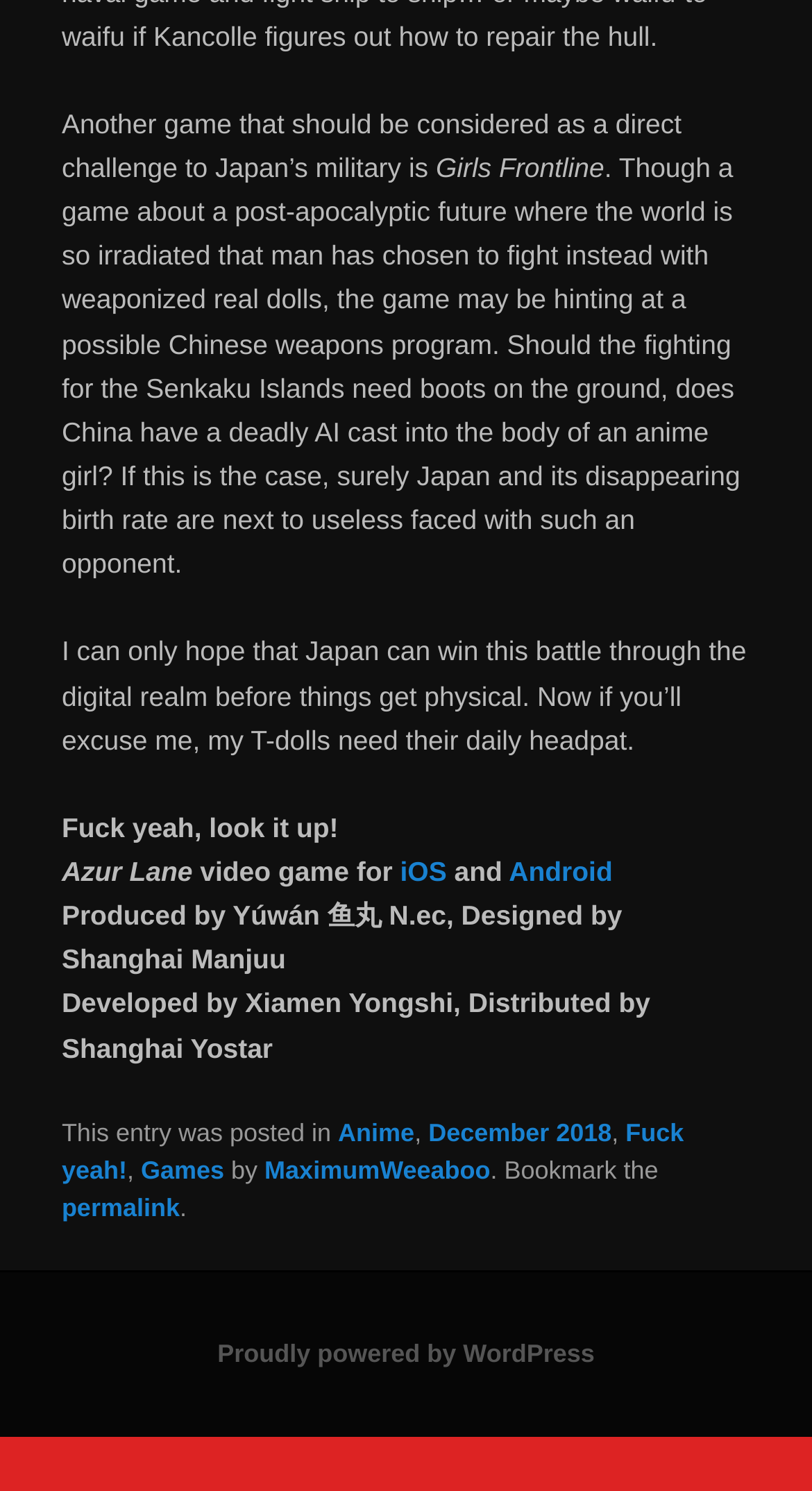Given the element description Fuck yeah!, predict the bounding box coordinates for the UI element in the webpage screenshot. The format should be (top-left x, top-left y, bottom-right x, bottom-right y), and the values should be between 0 and 1.

[0.076, 0.75, 0.842, 0.794]